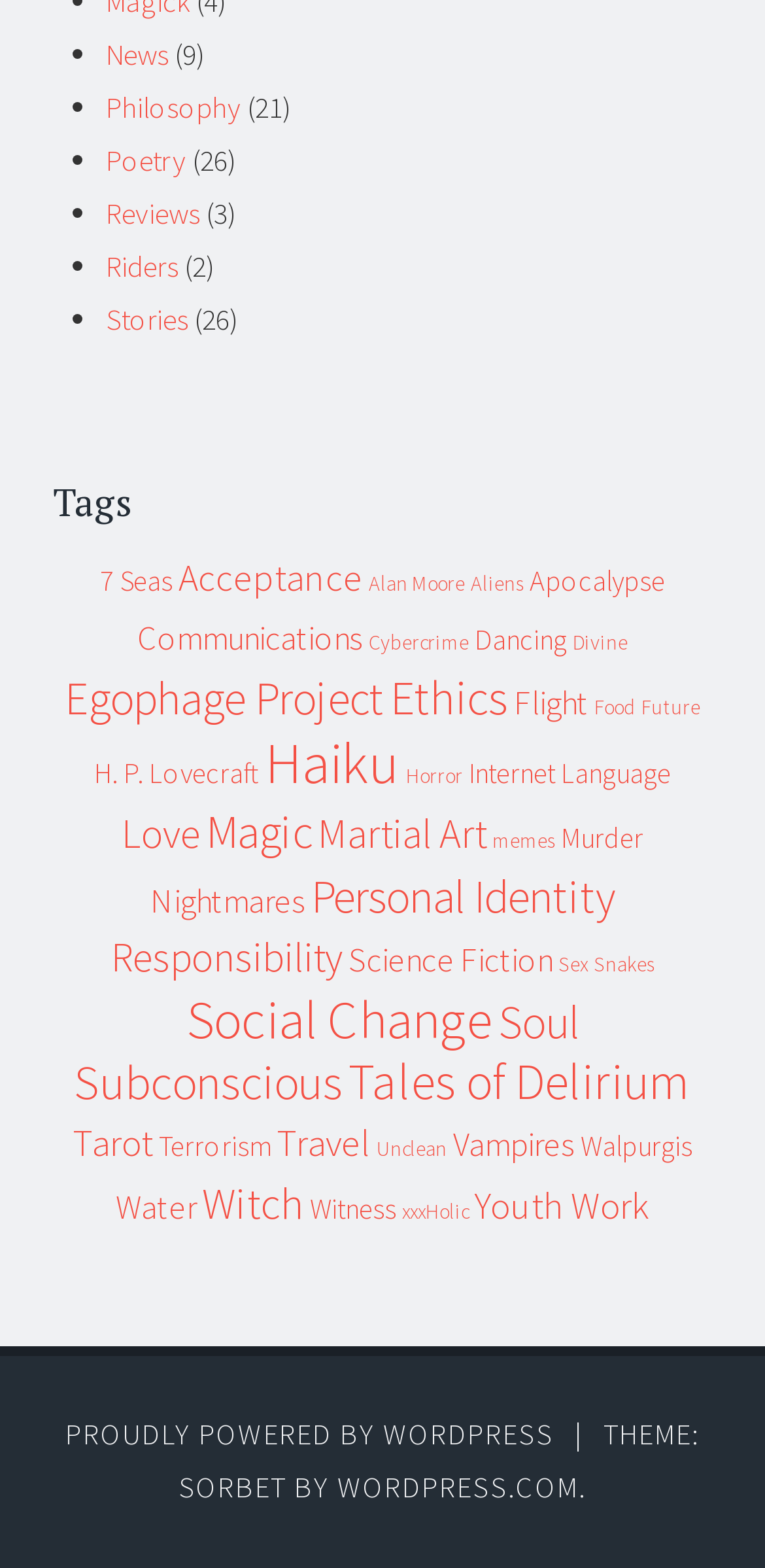What is the theme of the webpage?
Answer the question using a single word or phrase, according to the image.

Sorbet